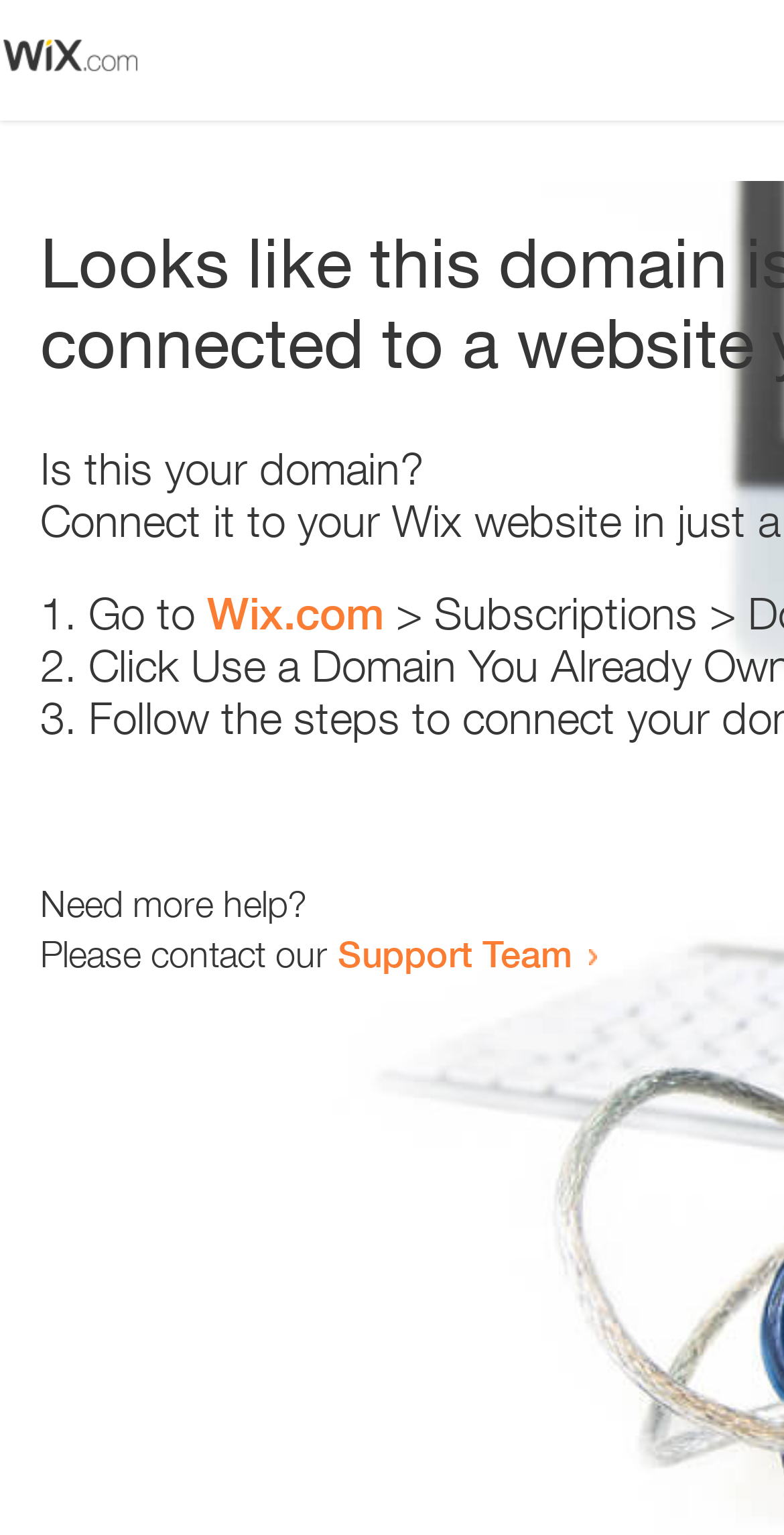Where can I get more help?
Please give a detailed answer to the question using the information shown in the image.

The webpage provides a link to the 'Support Team' which implies that users can get more help by contacting them.